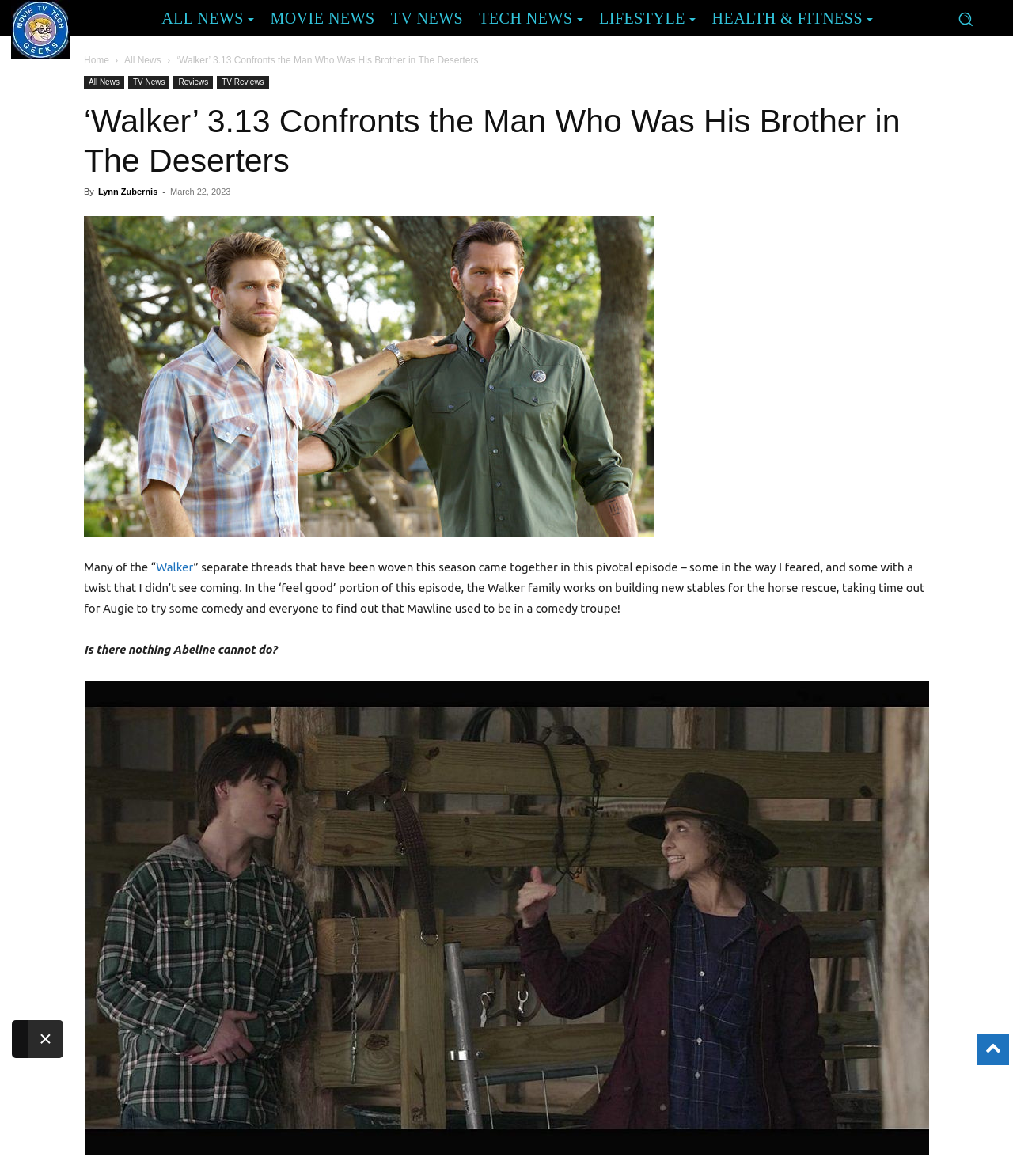What is the category of the news article?
Based on the image, answer the question with as much detail as possible.

I found the answer by looking at the breadcrumbs at the top of the webpage, which shows 'Home > All News > TV News > Reviews > TV Reviews'.